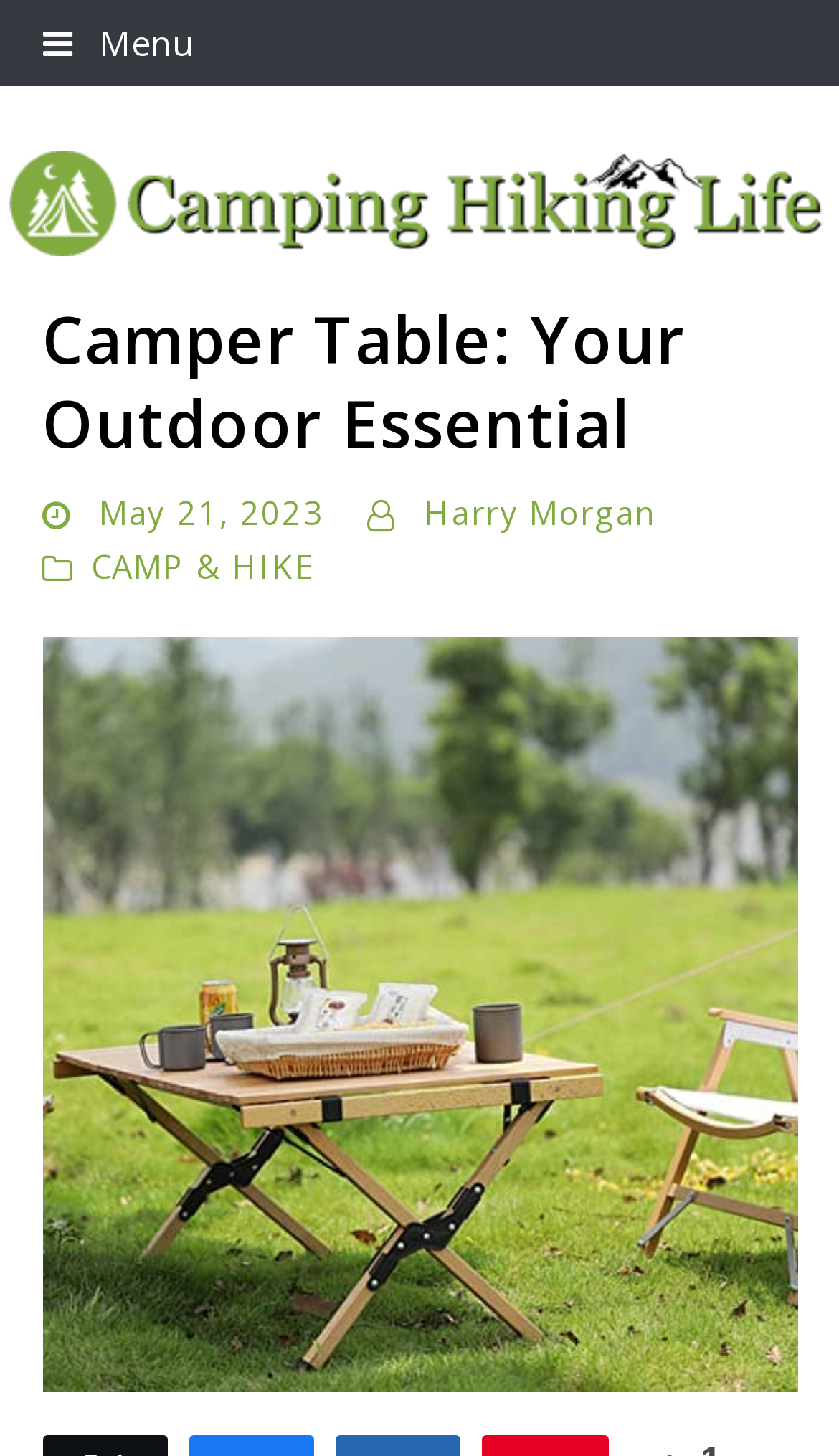Provide the bounding box coordinates in the format (top-left x, top-left y, bottom-right x, bottom-right y). All values are floating point numbers between 0 and 1. Determine the bounding box coordinate of the UI element described as: Camping Hiking Life

[0.0, 0.243, 0.549, 0.283]